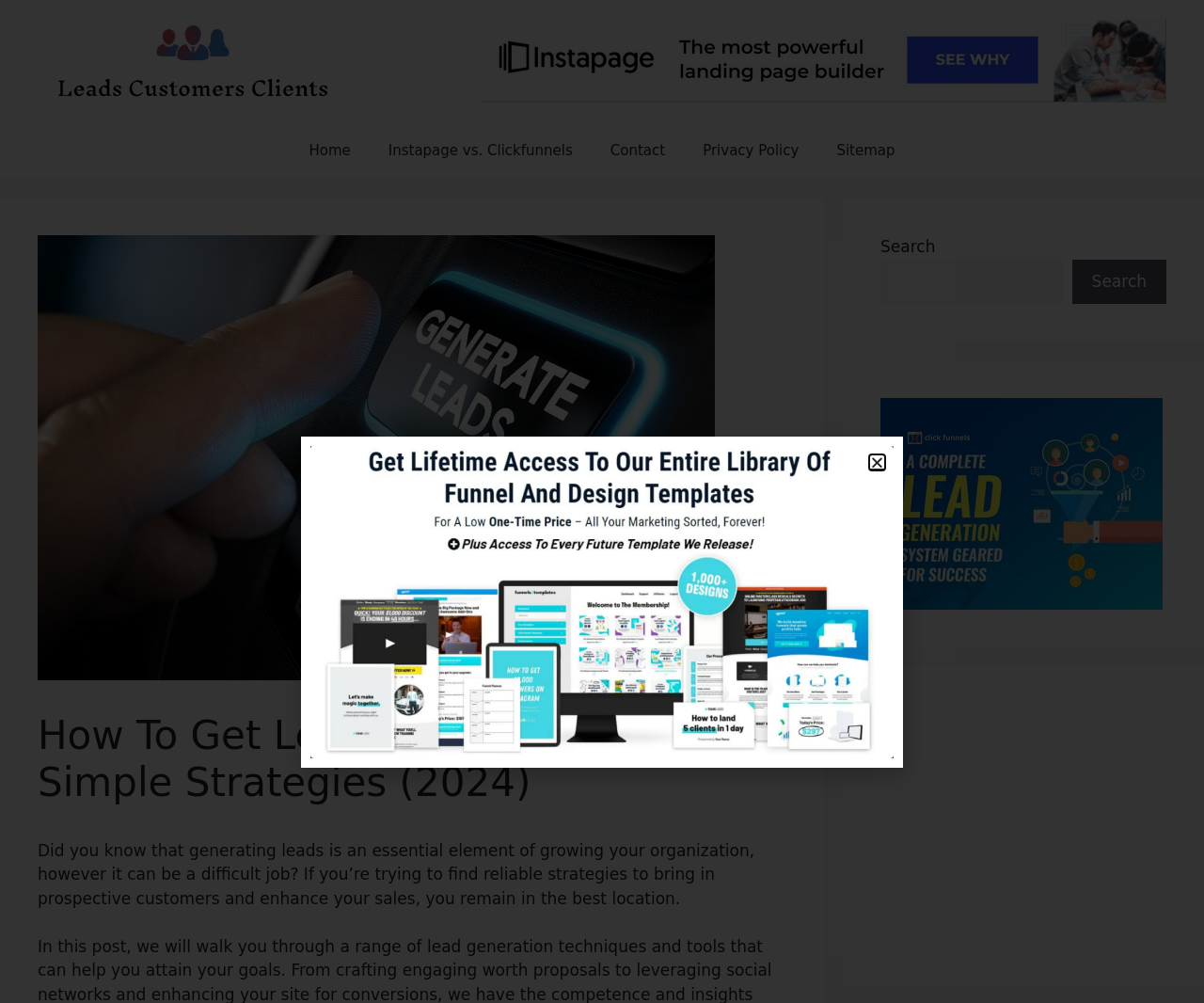Look at the image and answer the question in detail:
What is the position of the search bar?

By analyzing the bounding box coordinates of the search bar, specifically [0.731, 0.235, 0.969, 0.303], it can be determined that the search bar is located at the top right section of the webpage.